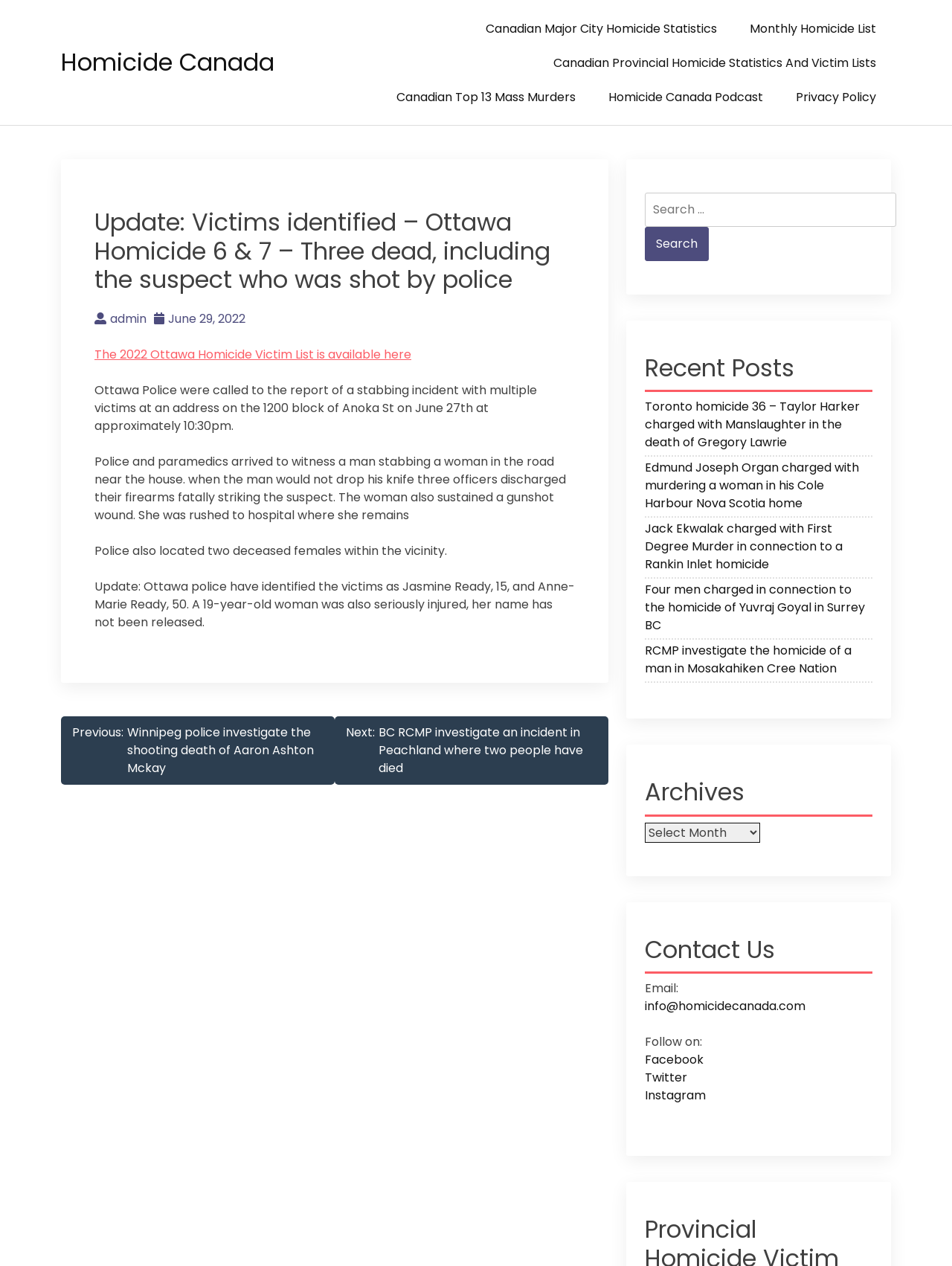Locate the bounding box coordinates of the clickable region necessary to complete the following instruction: "Follow on Facebook". Provide the coordinates in the format of four float numbers between 0 and 1, i.e., [left, top, right, bottom].

[0.677, 0.83, 0.739, 0.844]